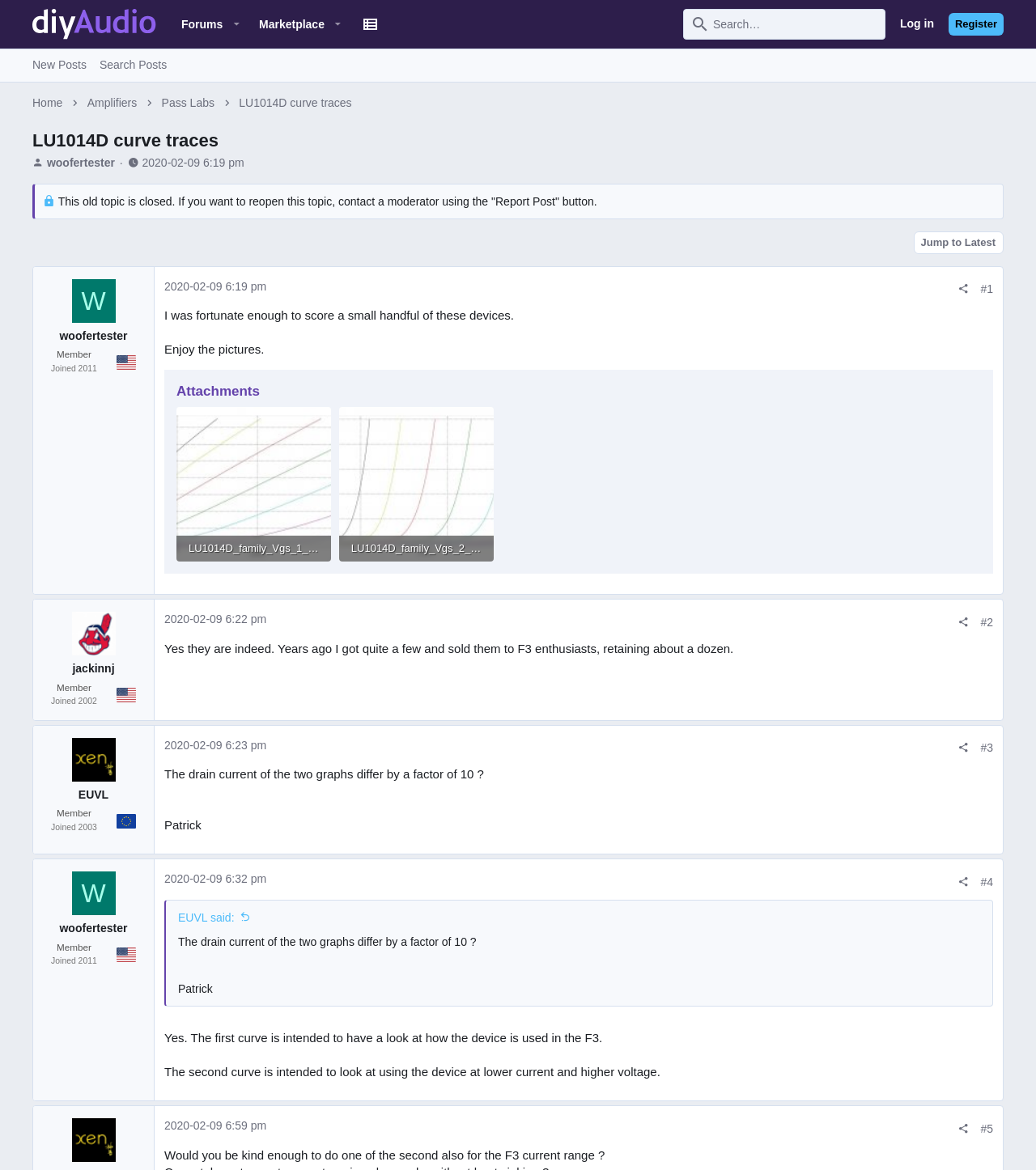Construct a comprehensive caption that outlines the webpage's structure and content.

This webpage appears to be a forum thread discussing LU1014D curve traces. At the top, there is a navigation menu with links to "diyAudio", "Forums", "Marketplace", and a search bar. On the right side, there are links to "Log in" and "Register".

Below the navigation menu, there is a heading that reads "LU1014D curve traces" and a brief description that says "I was fortunate enough to score a small handful of these devices. Enjoy the pictures." 

The main content of the webpage is divided into several sections, each containing a post from a different user. Each post includes the user's name, join date, and a timestamp for when the post was made. The posts are arranged in a vertical column, with the most recent post at the top.

The first post includes two images, labeled "LU1014D_family_Vgs_1_2_to_0_4.jpg" and "LU1014D_family_Vgs_2_5_to_1_5.jpg", which appear to be graphs of some sort. The post also includes a brief description of the images.

The subsequent posts are from different users, each with their own comments and discussions about the original post. Some of the posts include additional images or links to other resources.

At the bottom of the webpage, there is a link to "Jump to Latest" and a pagination menu to navigate through the thread.